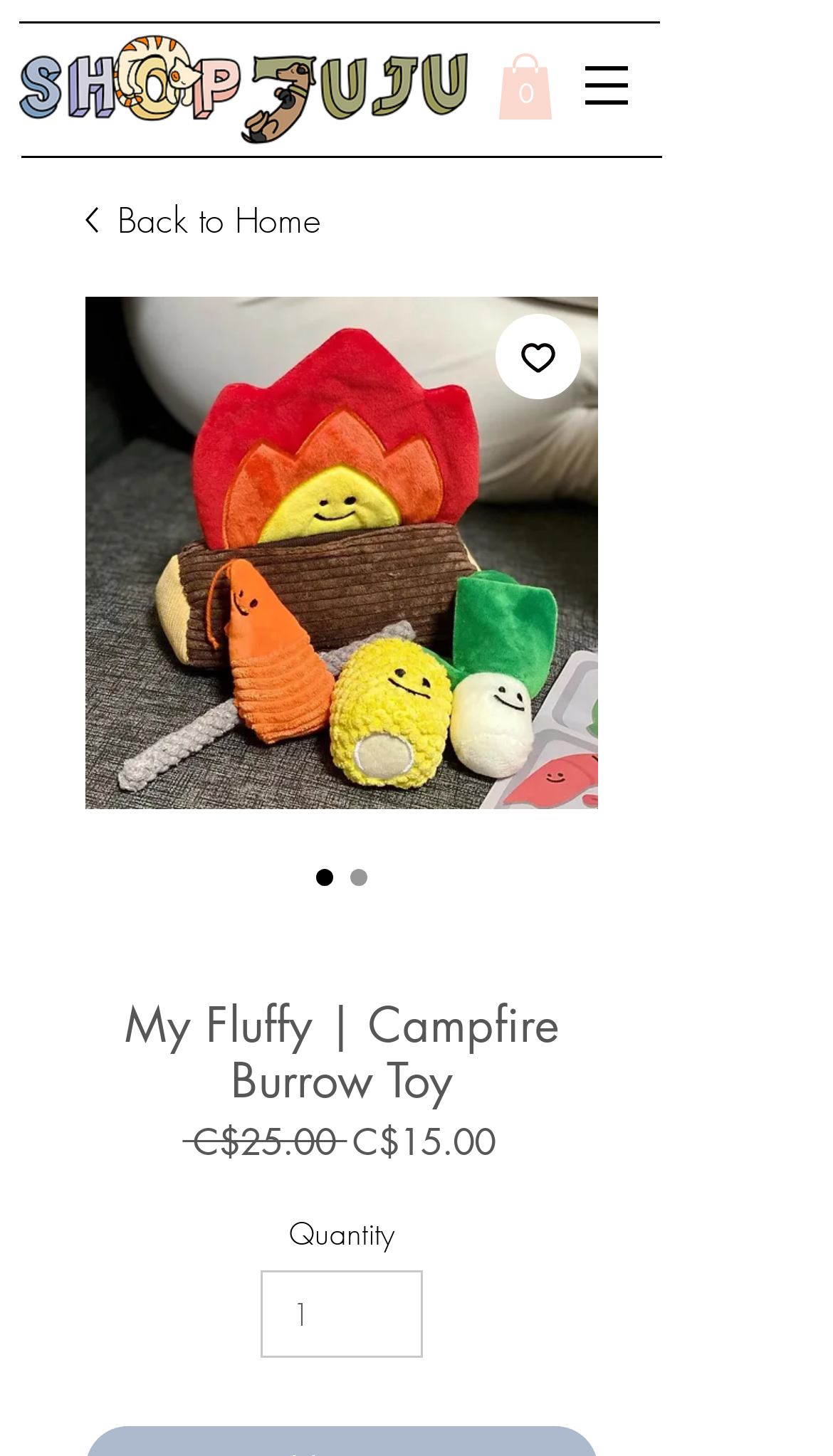What is the name of the toy?
Provide a detailed and well-explained answer to the question.

I found the name of the toy by examining the heading element on the webpage. The heading element contains the text 'My Fluffy | Campfire Burrow Toy', which I assume is the name of the toy.